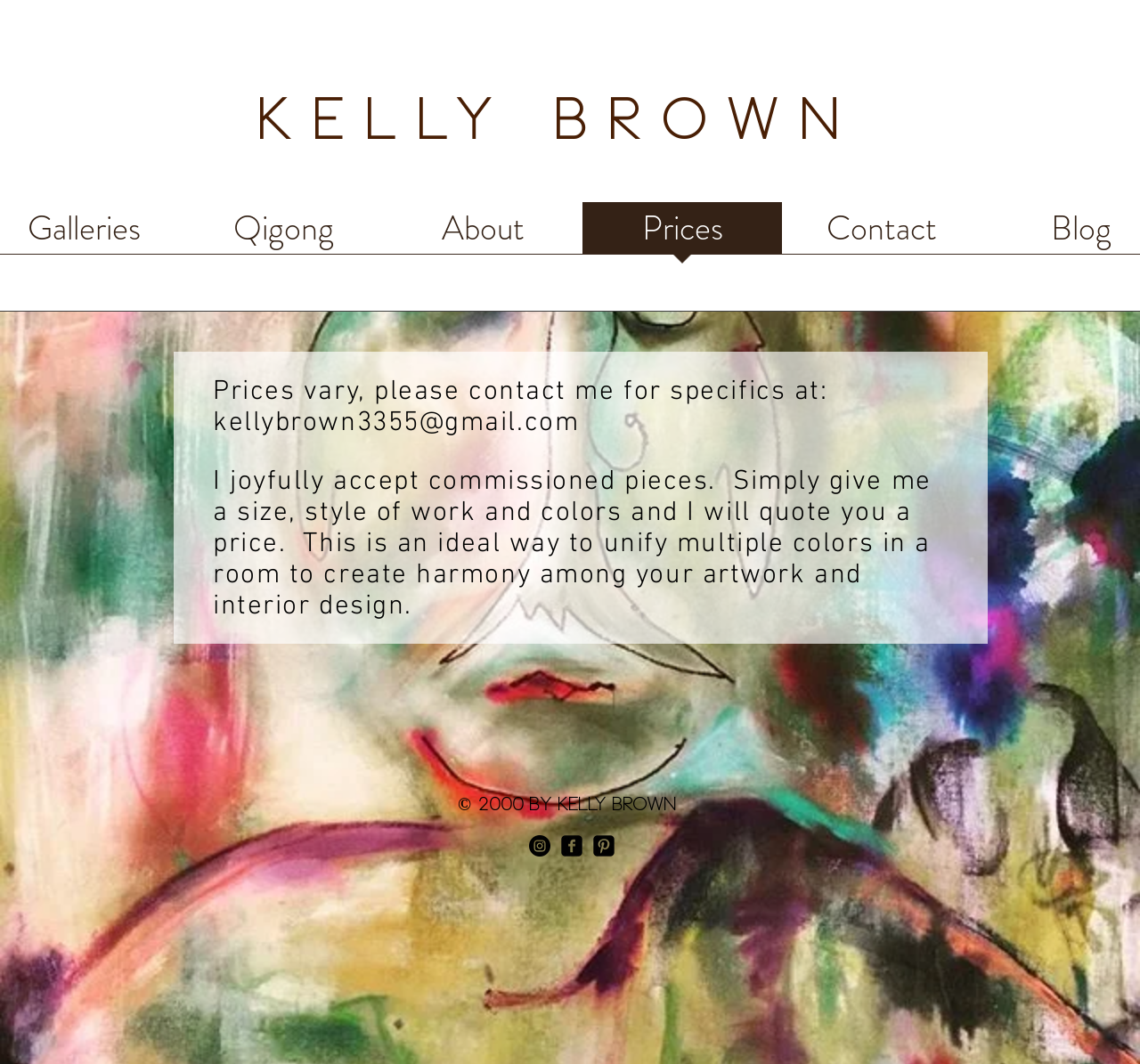Please determine the bounding box of the UI element that matches this description: aria-label="Pinterest Black Square". The coordinates should be given as (top-left x, top-left y, bottom-right x, bottom-right y), with all values between 0 and 1.

[0.52, 0.785, 0.539, 0.805]